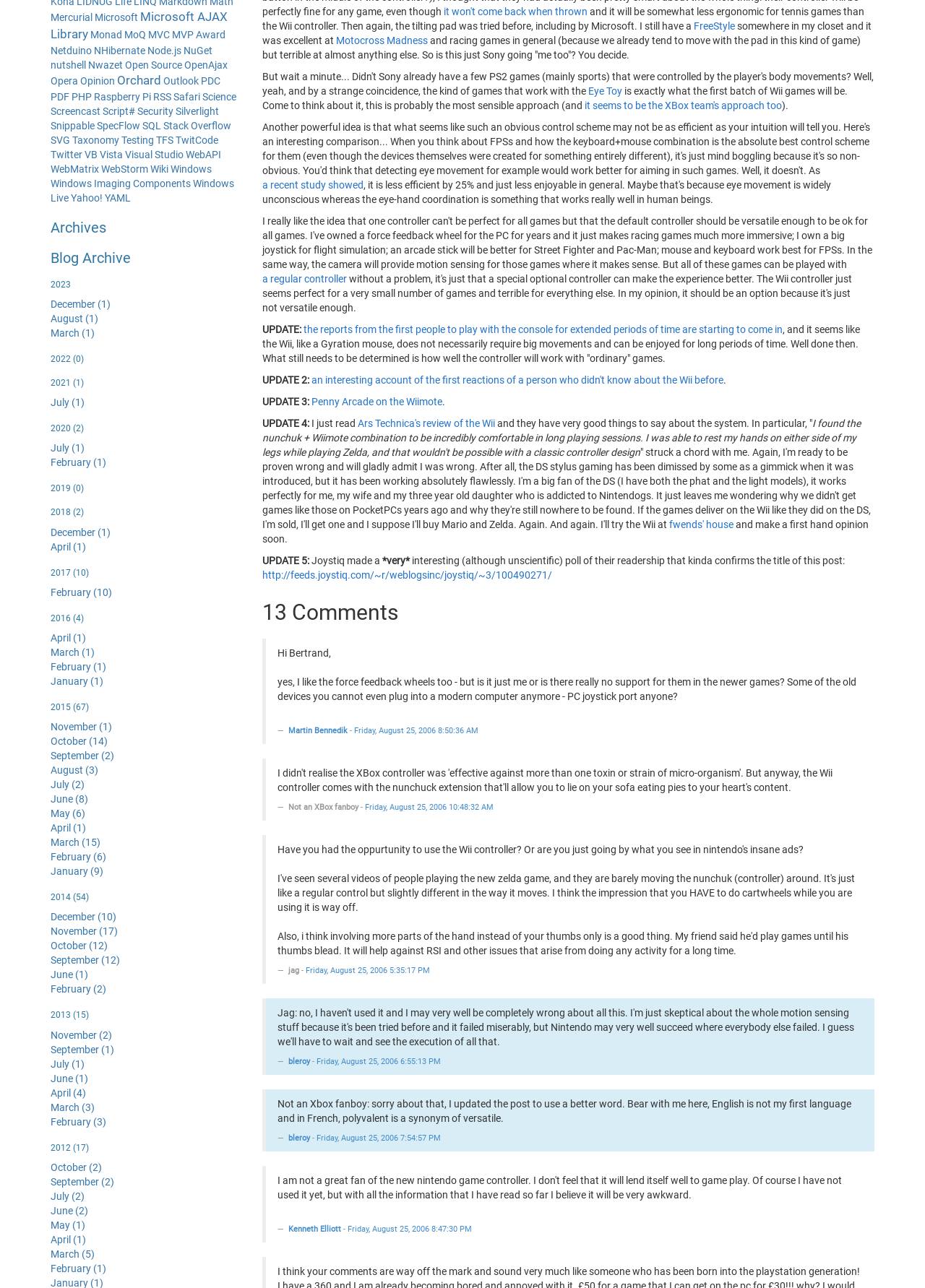Provide the bounding box coordinates of the HTML element described by the text: "Windows Imaging Components".

[0.055, 0.138, 0.206, 0.147]